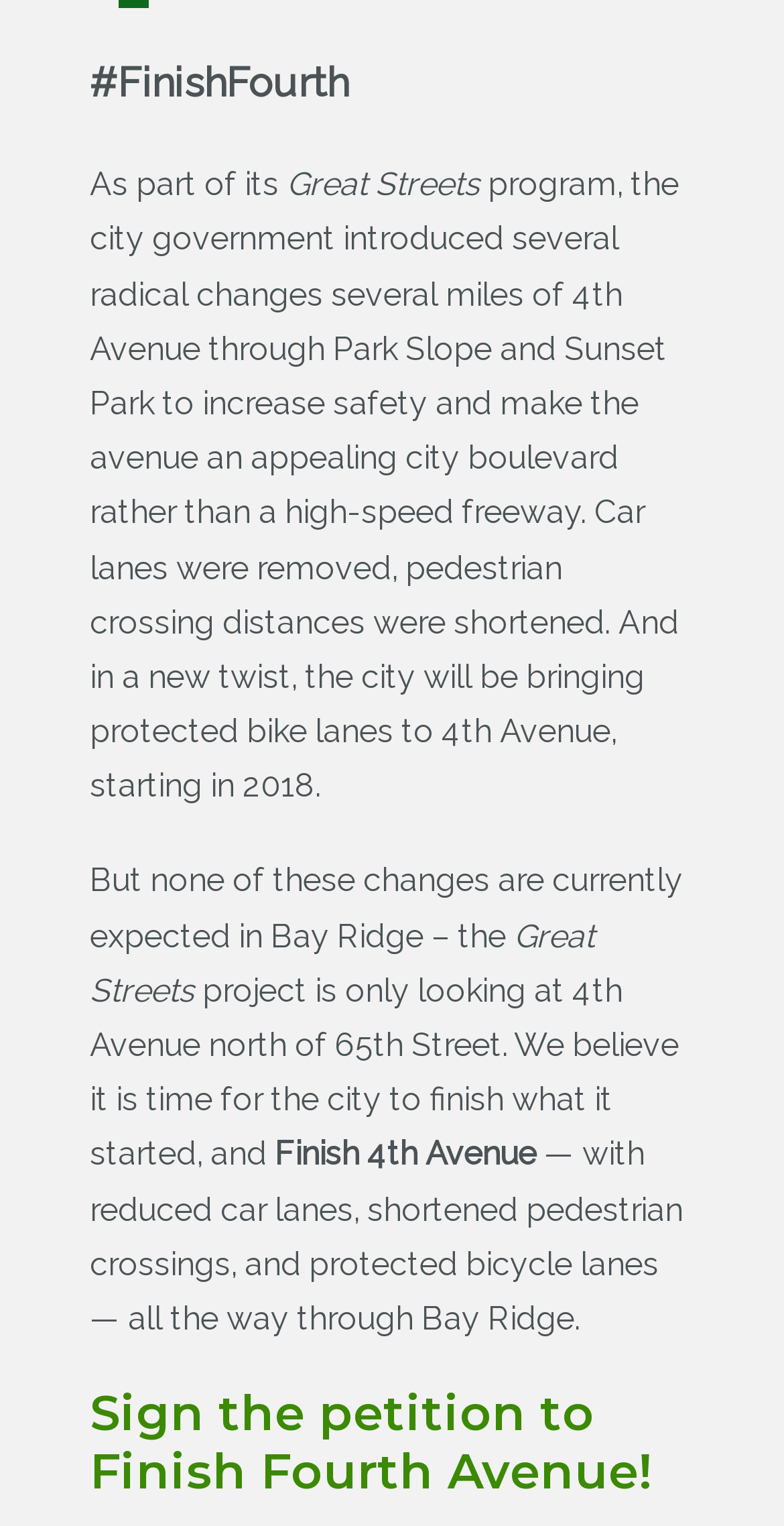What is the main goal of the petition?
Refer to the image and respond with a one-word or short-phrase answer.

Finish 4th Avenue